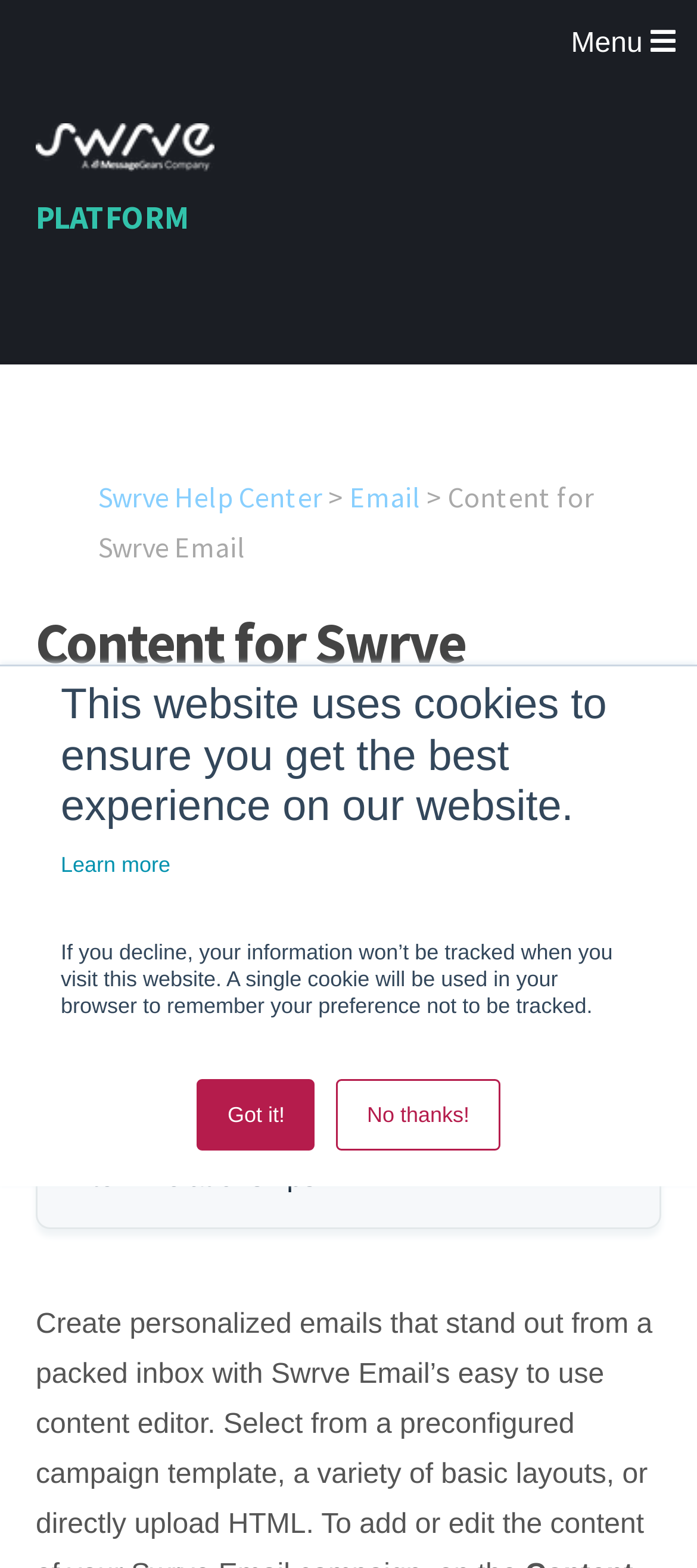Find the bounding box coordinates for the element that must be clicked to complete the instruction: "Read more about Content for Swrve Email". The coordinates should be four float numbers between 0 and 1, indicated as [left, top, right, bottom].

[0.051, 0.387, 0.667, 0.478]